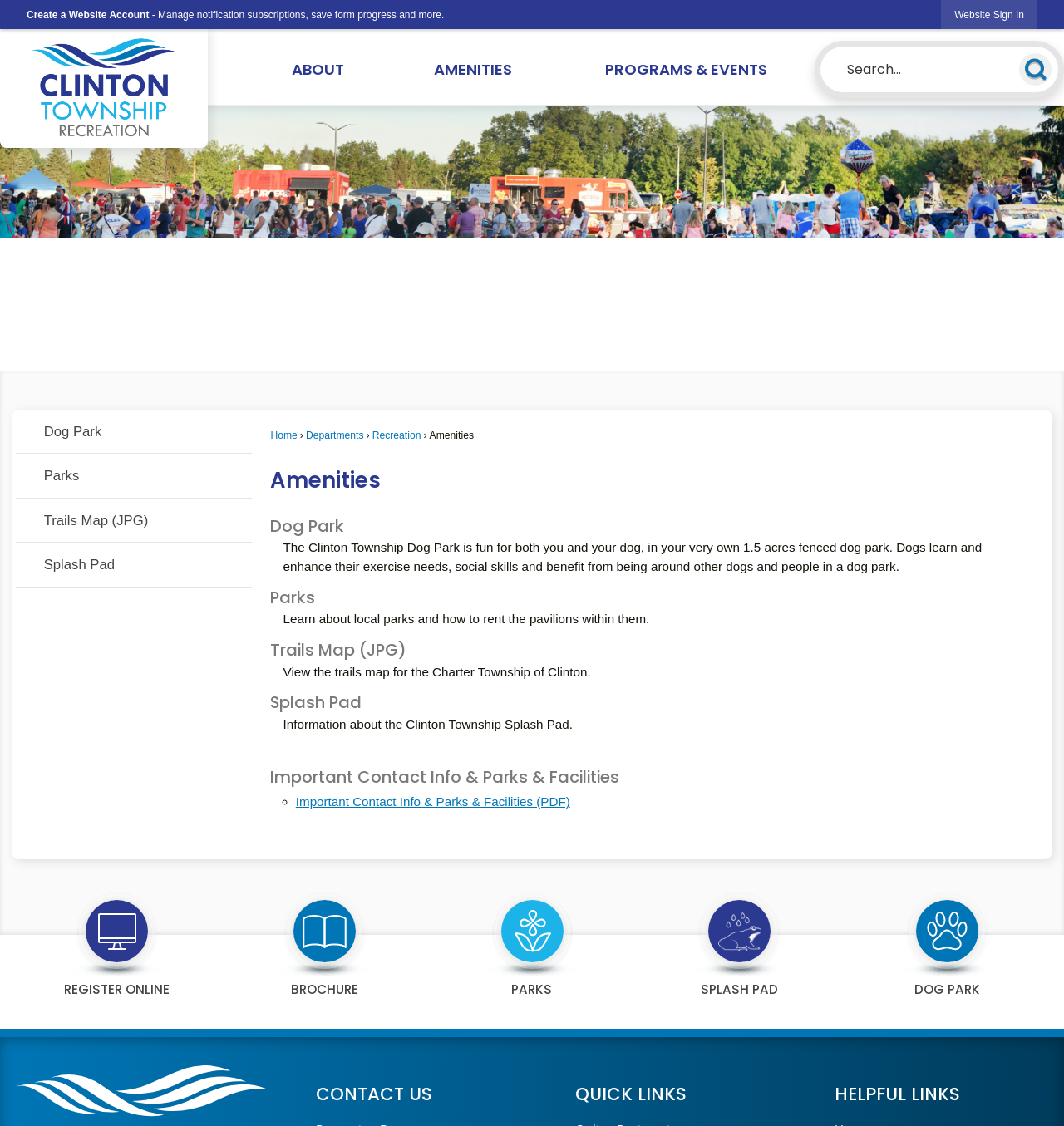Using the element description: "Trails Map (JPG)", determine the bounding box coordinates. The coordinates should be in the format [left, top, right, bottom], with values between 0 and 1.

[0.012, 0.442, 0.236, 0.482]